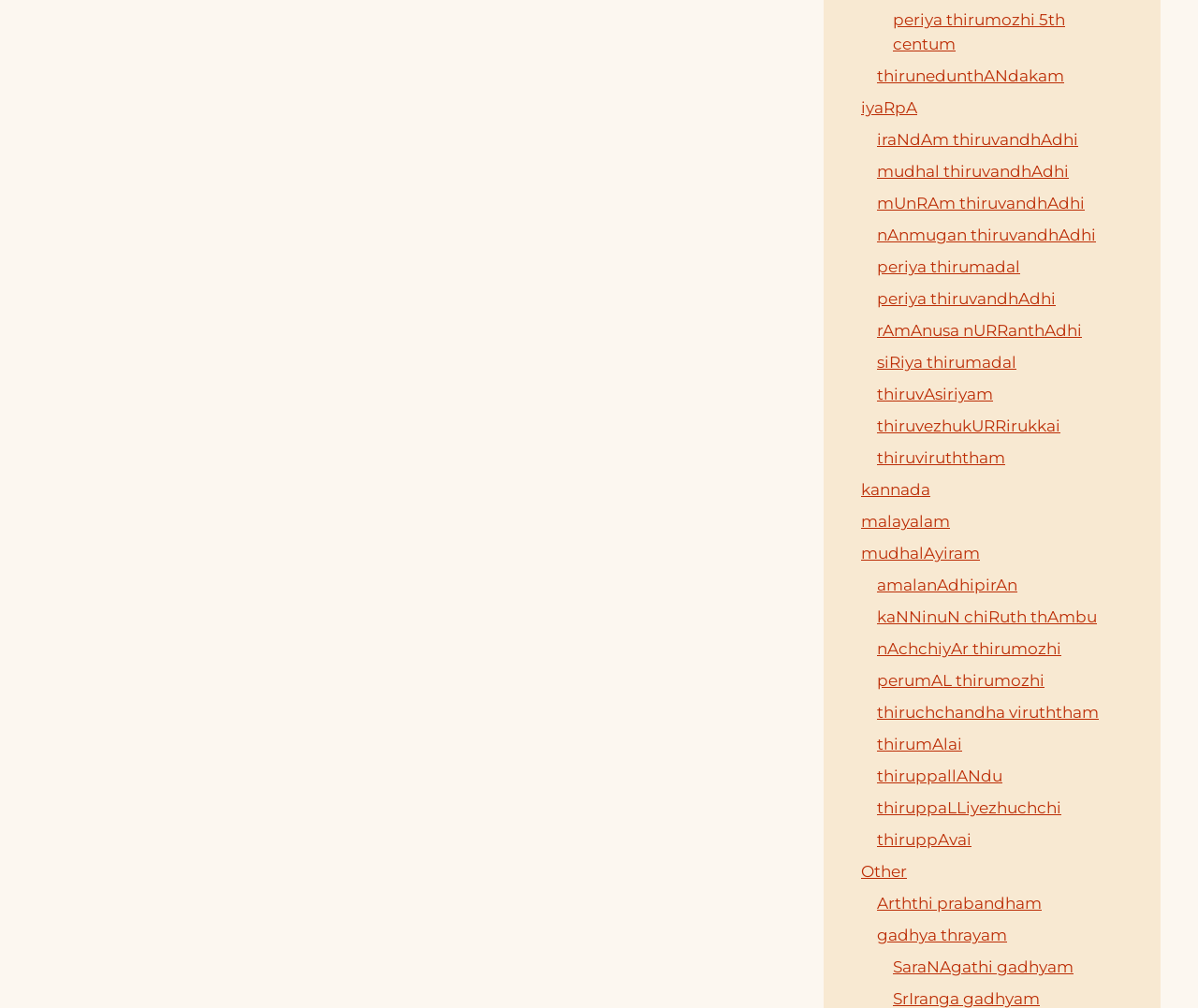Specify the bounding box coordinates of the area to click in order to follow the given instruction: "Visit thirunedunthANdakam."

[0.732, 0.066, 0.888, 0.084]